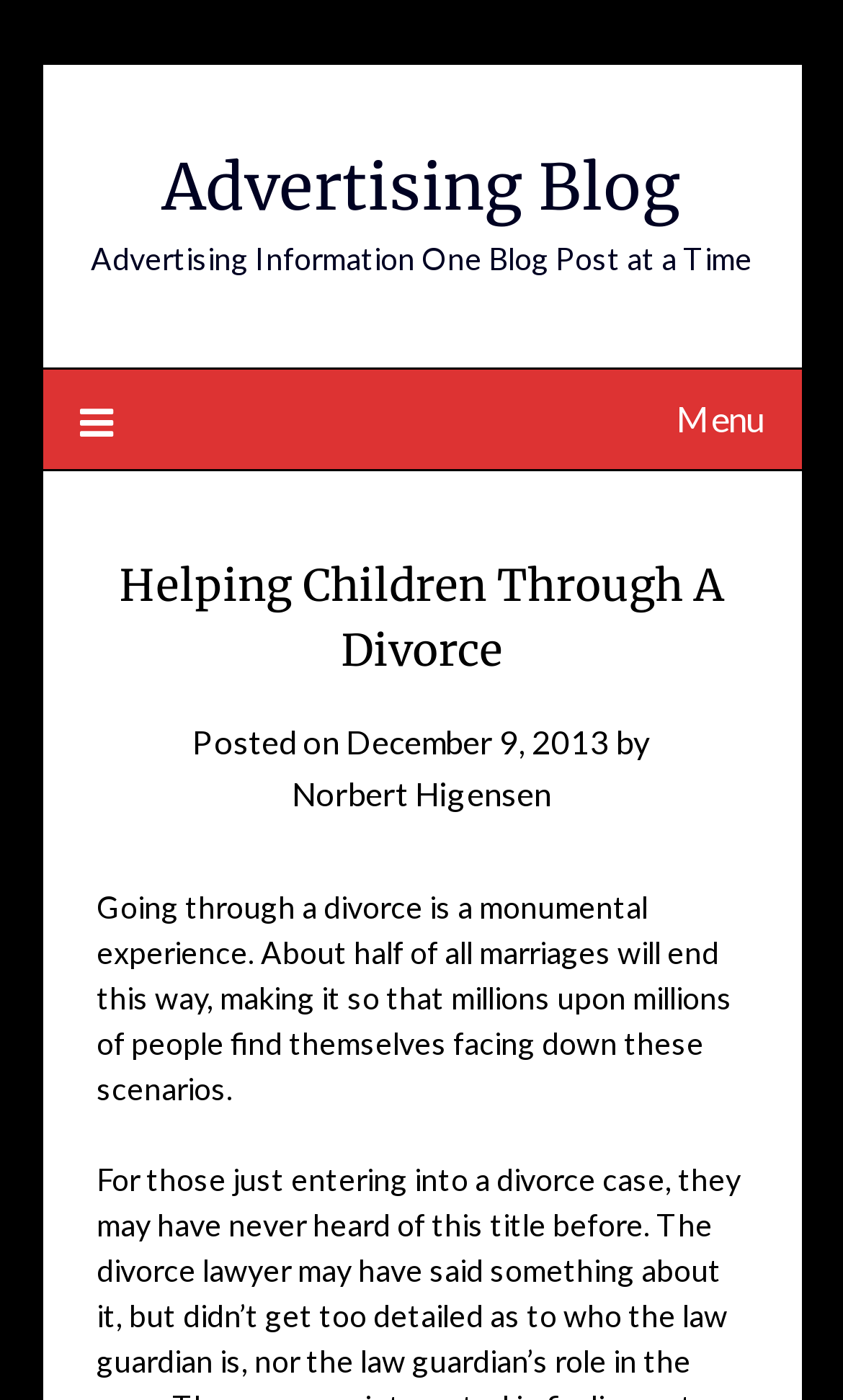Examine the screenshot and answer the question in as much detail as possible: What is the date of the blog post?

I found the date of the blog post by looking at the text 'Posted on' followed by a link 'December 9, 2013' which indicates the date the blog post was published.